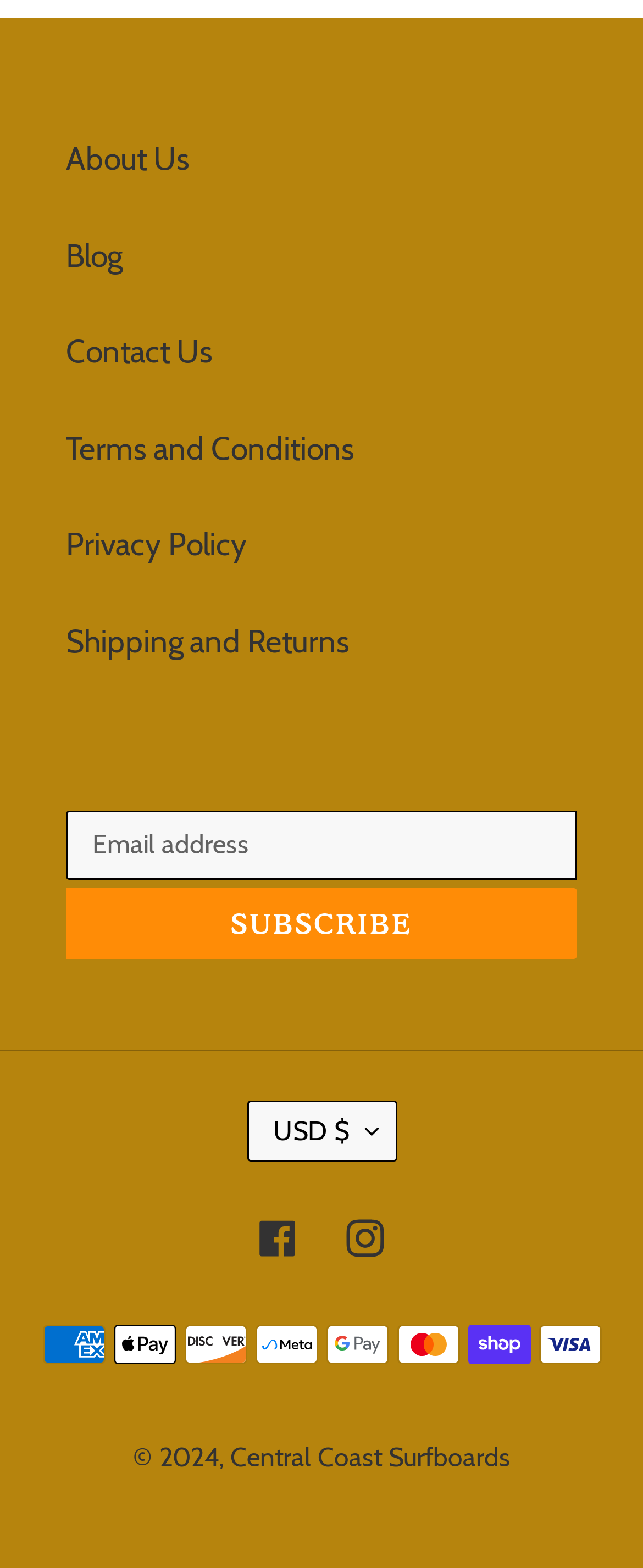Provide the bounding box coordinates of the section that needs to be clicked to accomplish the following instruction: "View terms and conditions."

[0.103, 0.274, 0.551, 0.298]